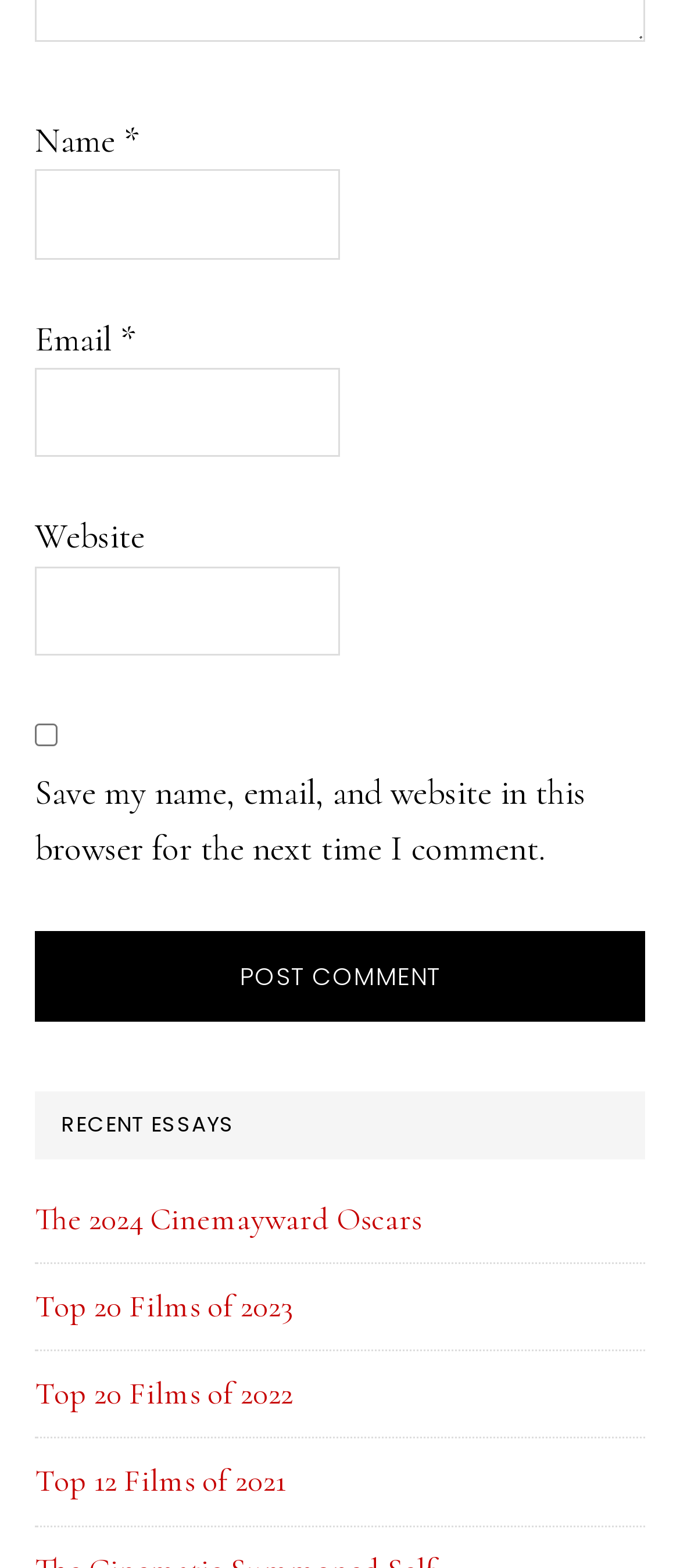Find the bounding box coordinates of the clickable element required to execute the following instruction: "Visit the 2024 Cinemayward Oscars page". Provide the coordinates as four float numbers between 0 and 1, i.e., [left, top, right, bottom].

[0.051, 0.765, 0.621, 0.789]